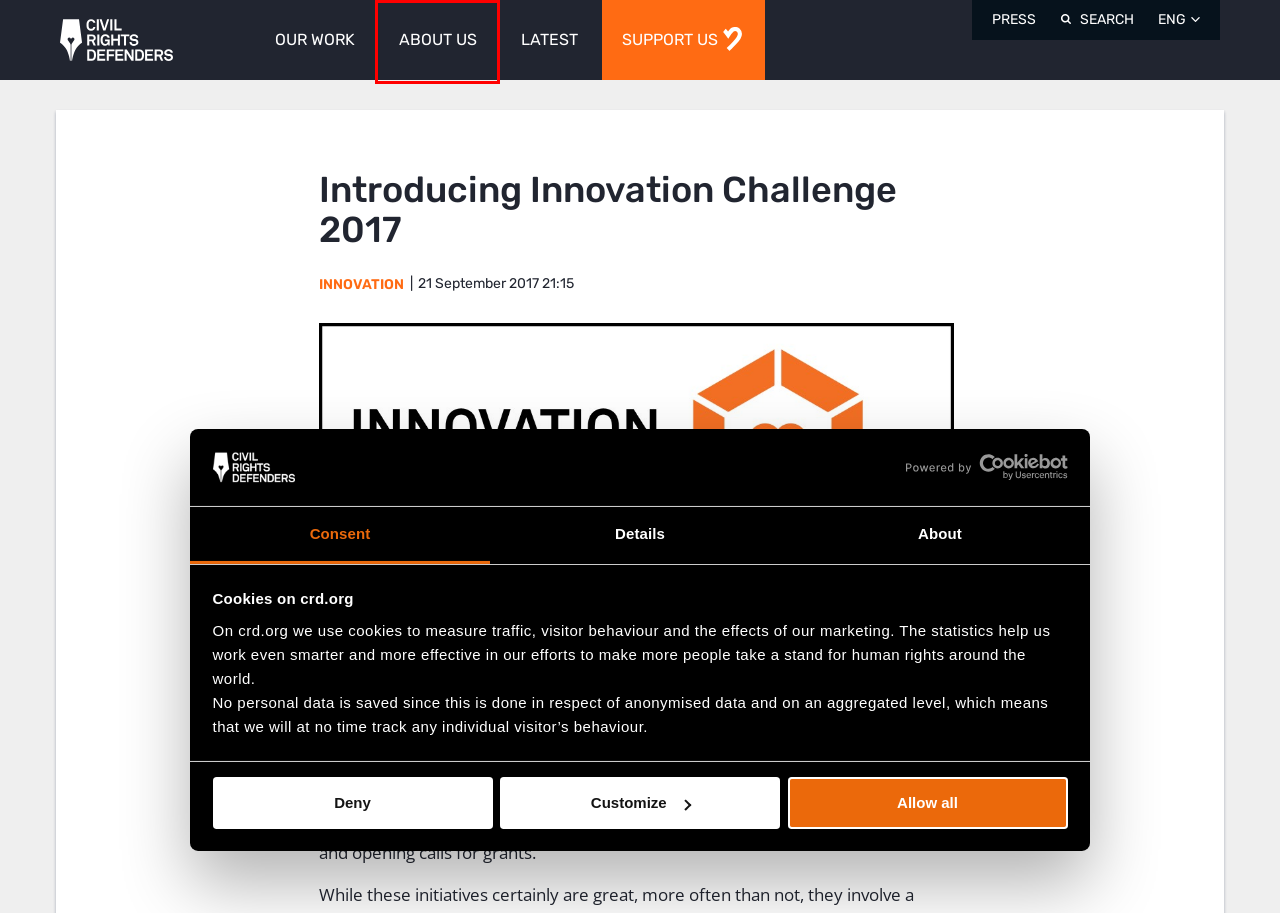You are provided with a screenshot of a webpage highlighting a UI element with a red bounding box. Choose the most suitable webpage description that matches the new page after clicking the element in the bounding box. Here are the candidates:
A. News - Civil Rights Defenders
B. Support Us - Civil Rights Defenders
C. Our Work - Civil Rights Defenders
D. About Us - Civil Rights Defenders
E. Cookie Consent Solution by Cookiebot™ | Start Your Free Trial
F. Press - Civil Rights Defenders
G. Civil Rights Defenders
H. Innovation Initiative - Civil Rights Defenders

D